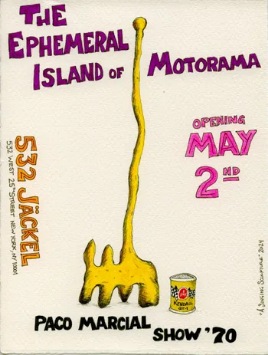Please provide a one-word or short phrase answer to the question:
What is the name of the featured artist?

Paco Marcial